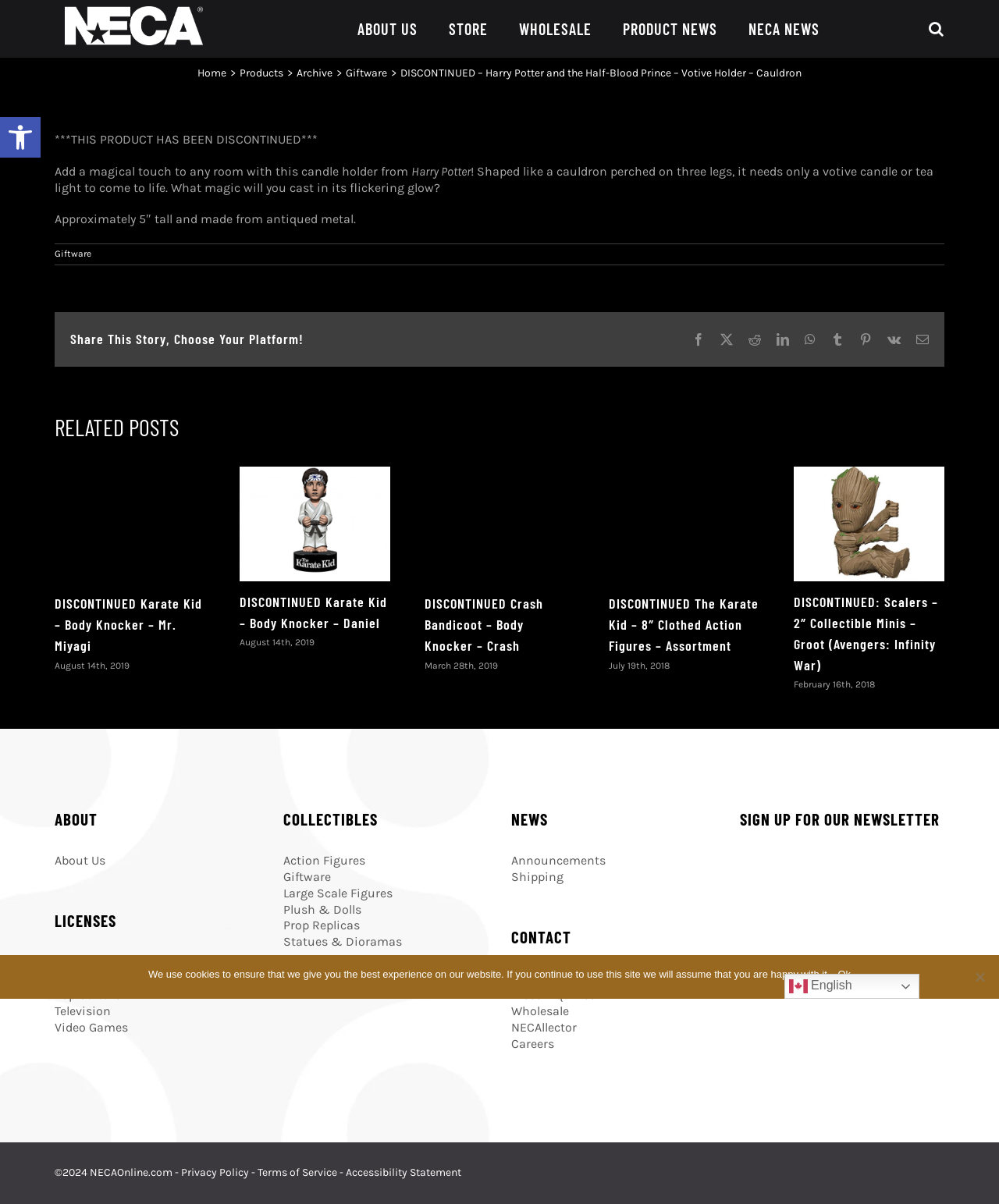Find the bounding box of the element with the following description: "Cookie-instellingen". The coordinates must be four float numbers between 0 and 1, formatted as [left, top, right, bottom].

None